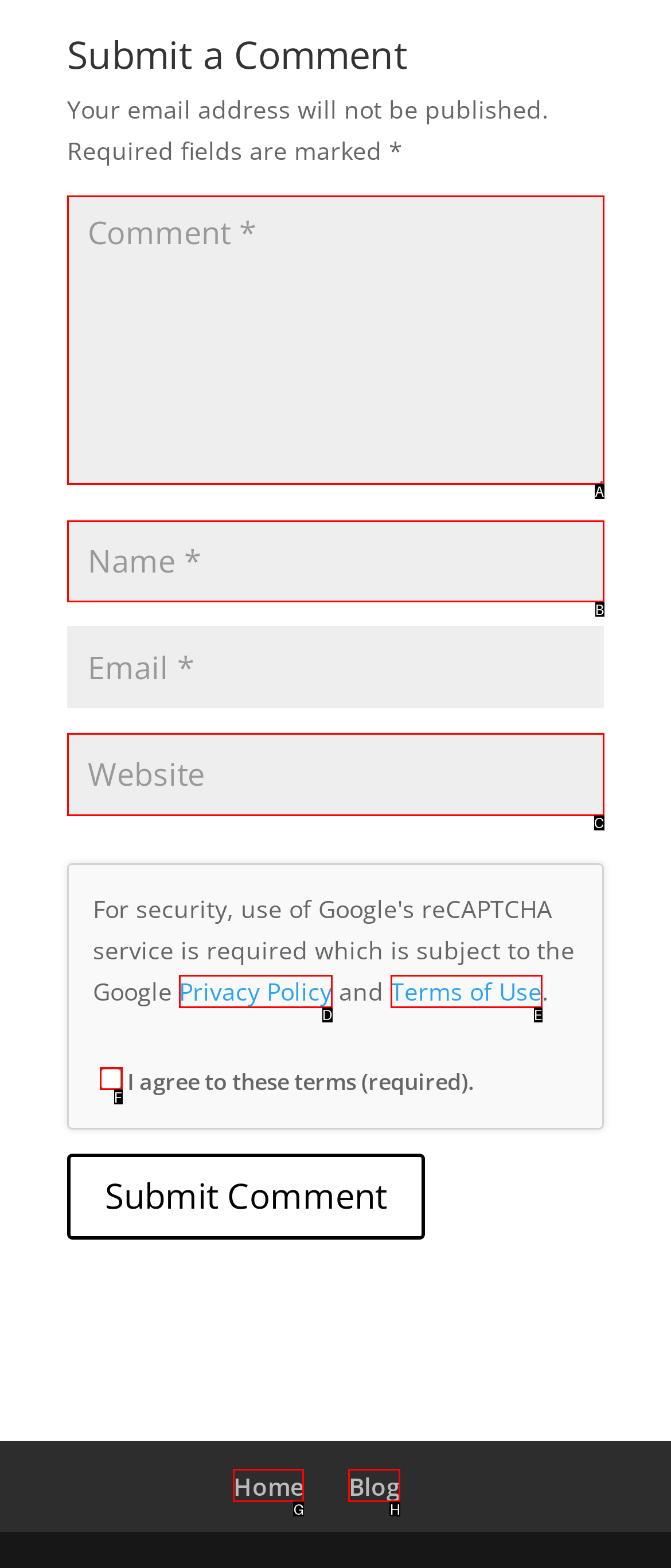Indicate which red-bounded element should be clicked to perform the task: Type your name Answer with the letter of the correct option.

B